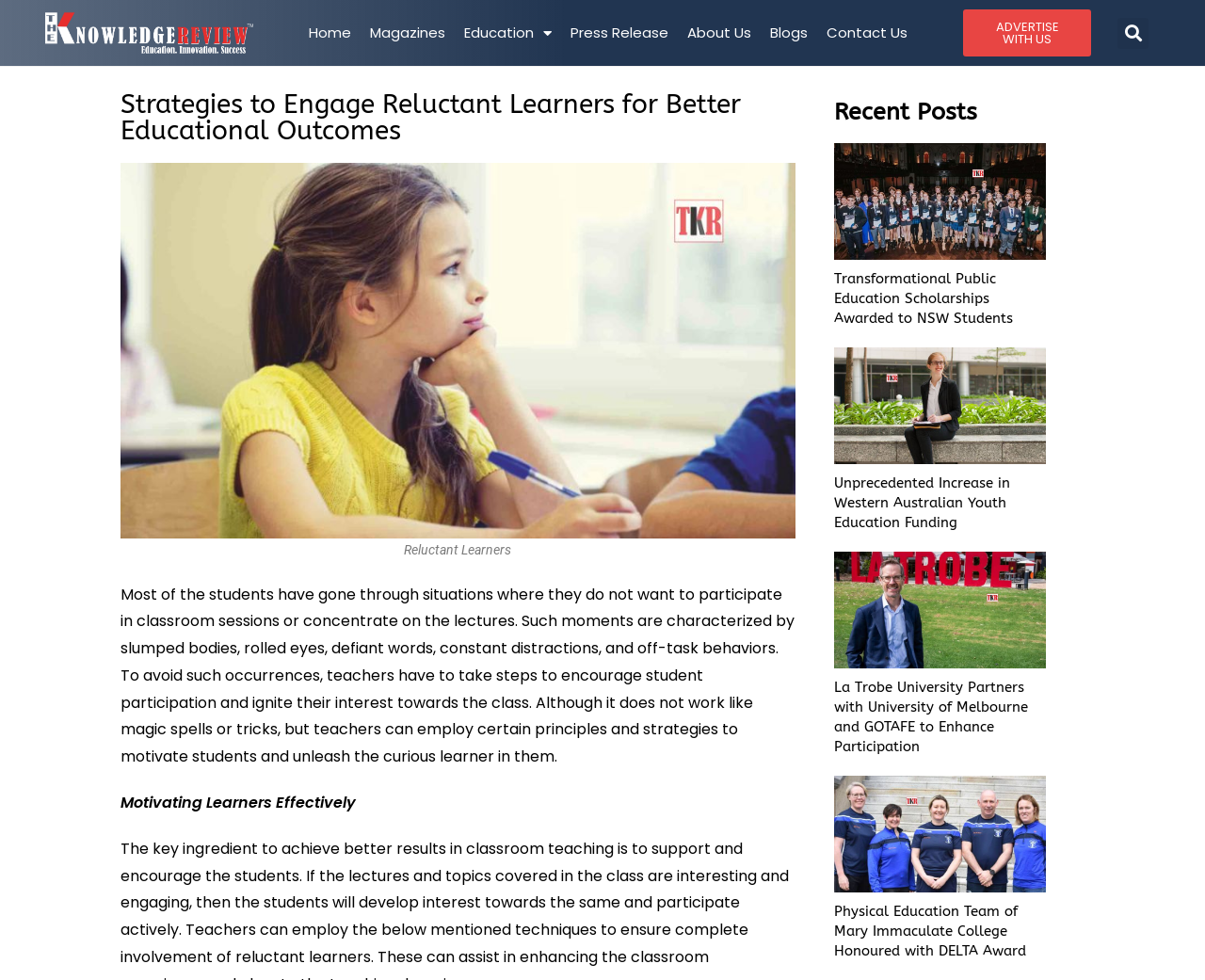Can you find the bounding box coordinates for the UI element given this description: "Contact Us"? Provide the coordinates as four float numbers between 0 and 1: [left, top, right, bottom].

[0.678, 0.012, 0.761, 0.056]